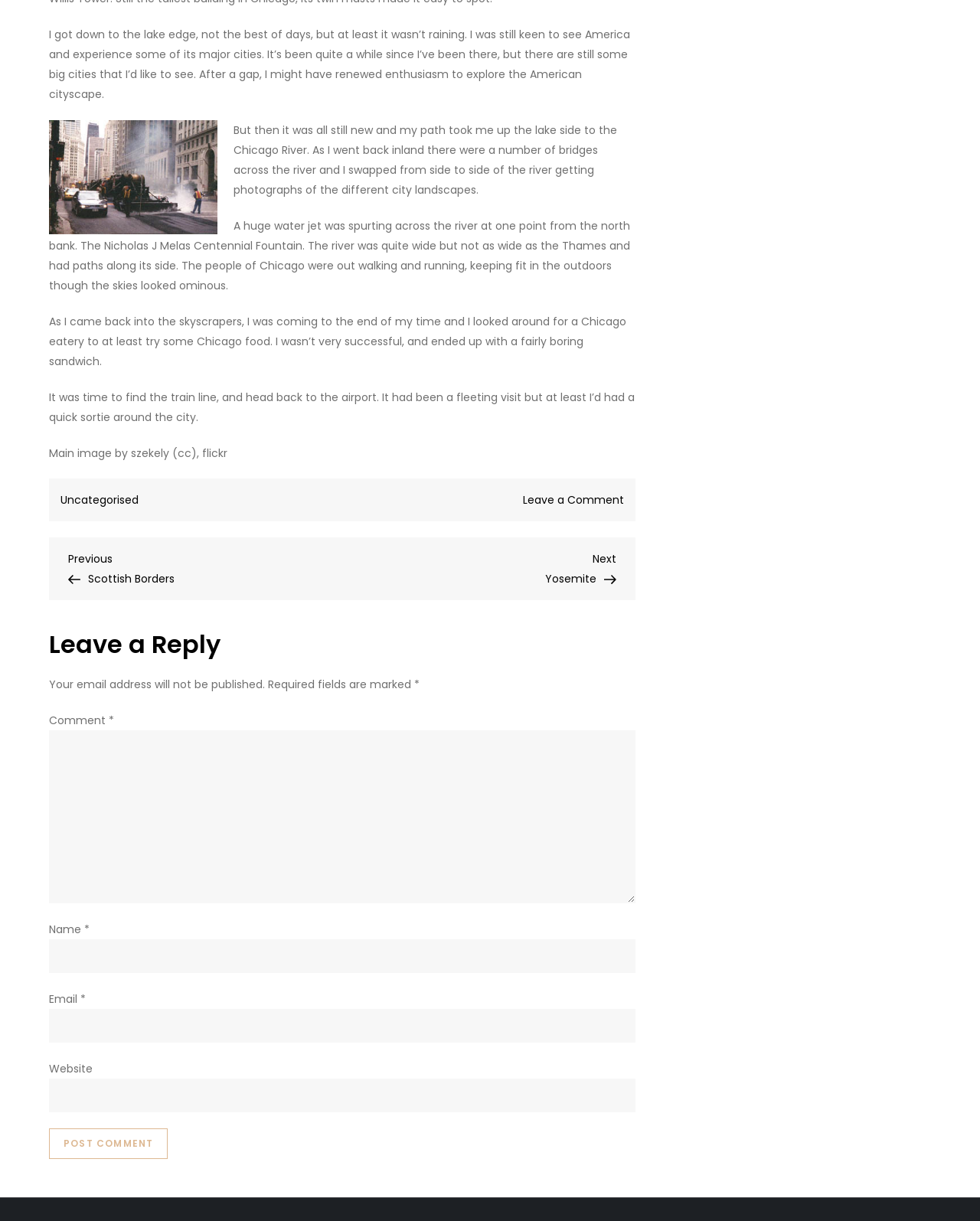Provide a brief response to the question using a single word or phrase: 
What is the name of the fountain mentioned?

Nicholas J Melas Centennial Fountain